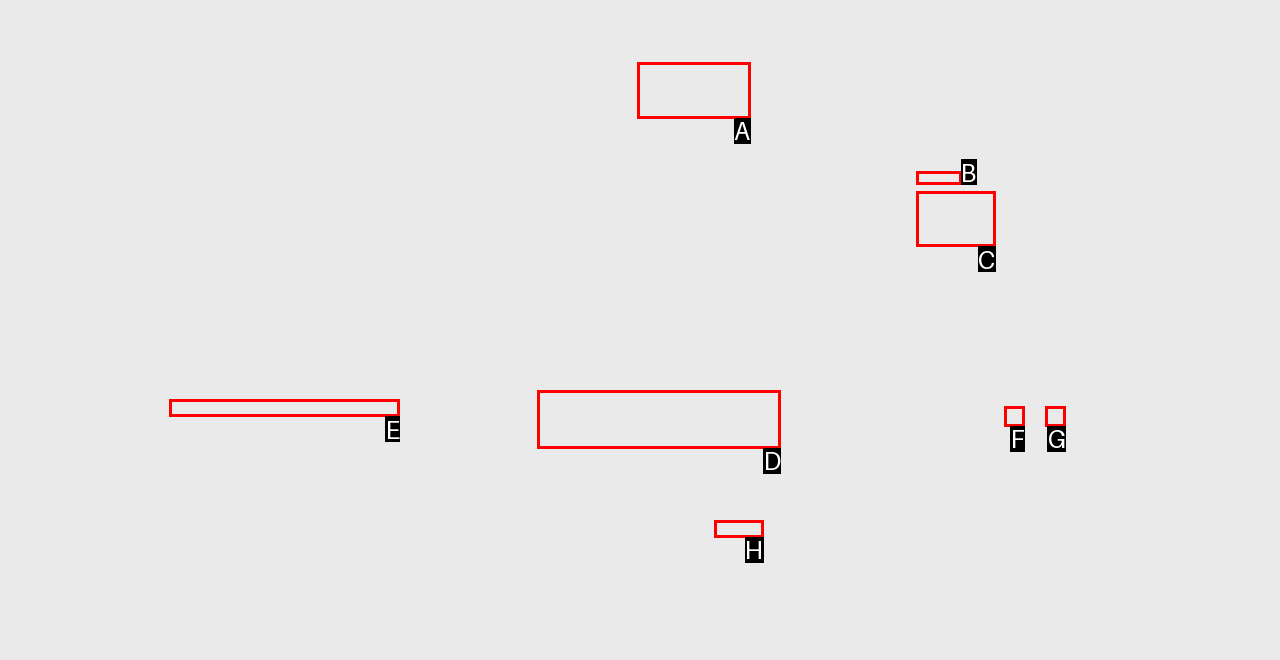Indicate the HTML element to be clicked to accomplish this task: read the list of 10 Non-peaceful Peace Corps Incidents Respond using the letter of the correct option.

D